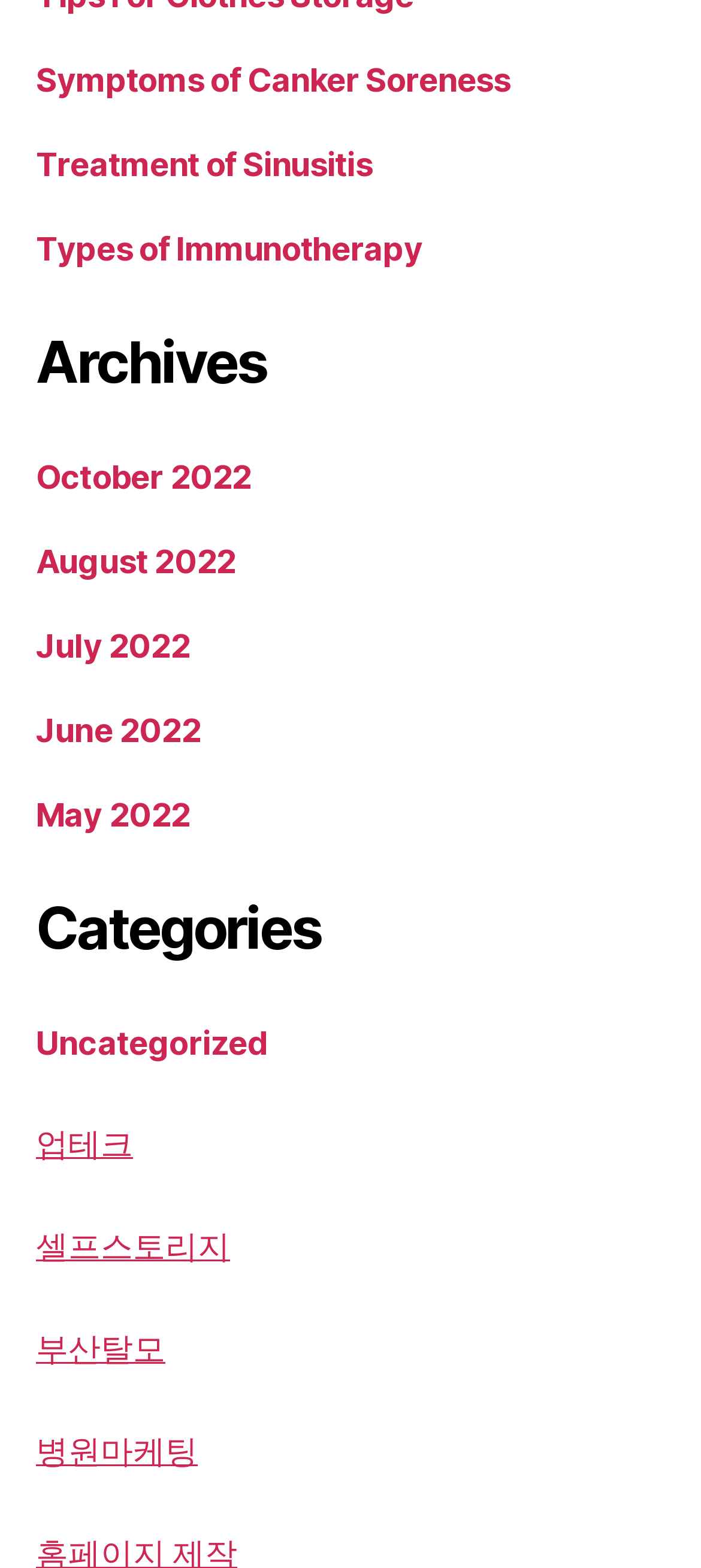Kindly determine the bounding box coordinates for the area that needs to be clicked to execute this instruction: "Explore archives for October 2022".

[0.051, 0.292, 0.358, 0.316]